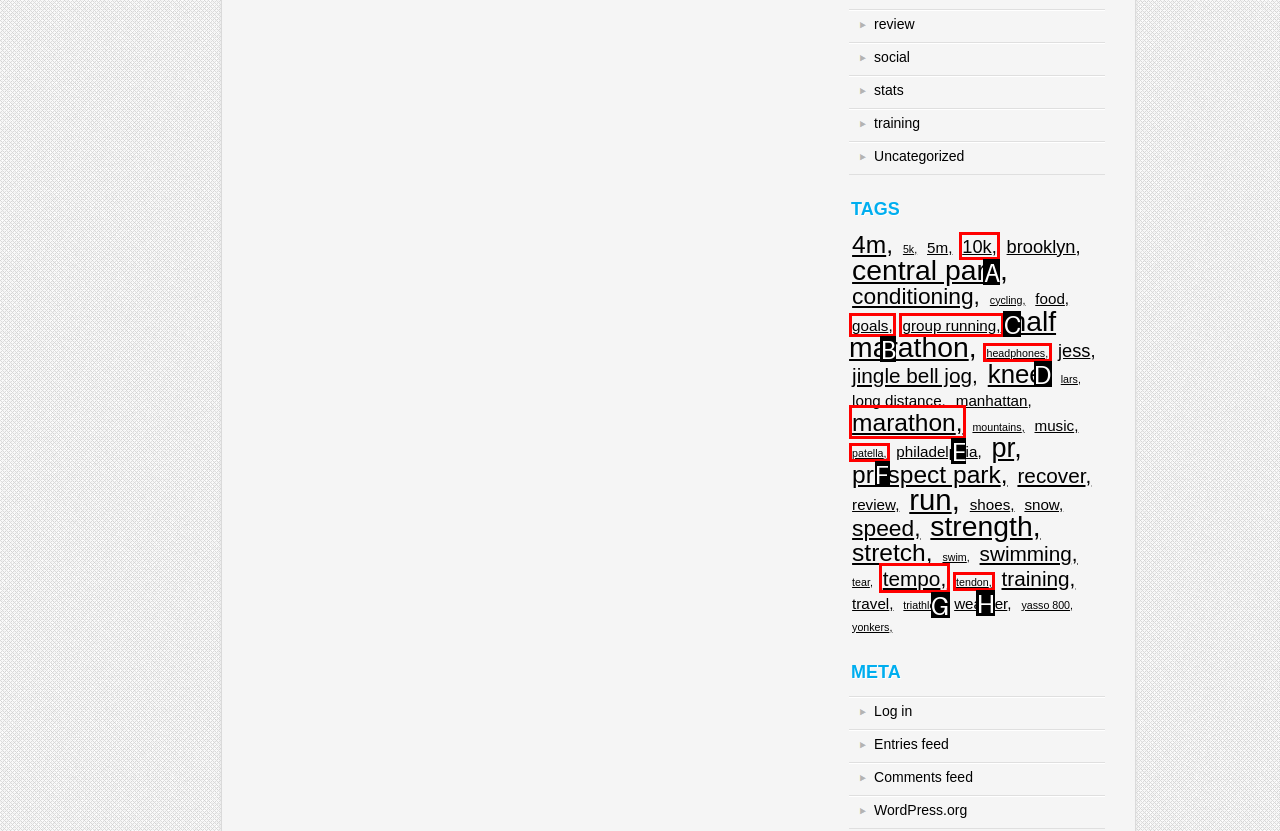Match the option to the description: tempo
State the letter of the correct option from the available choices.

G